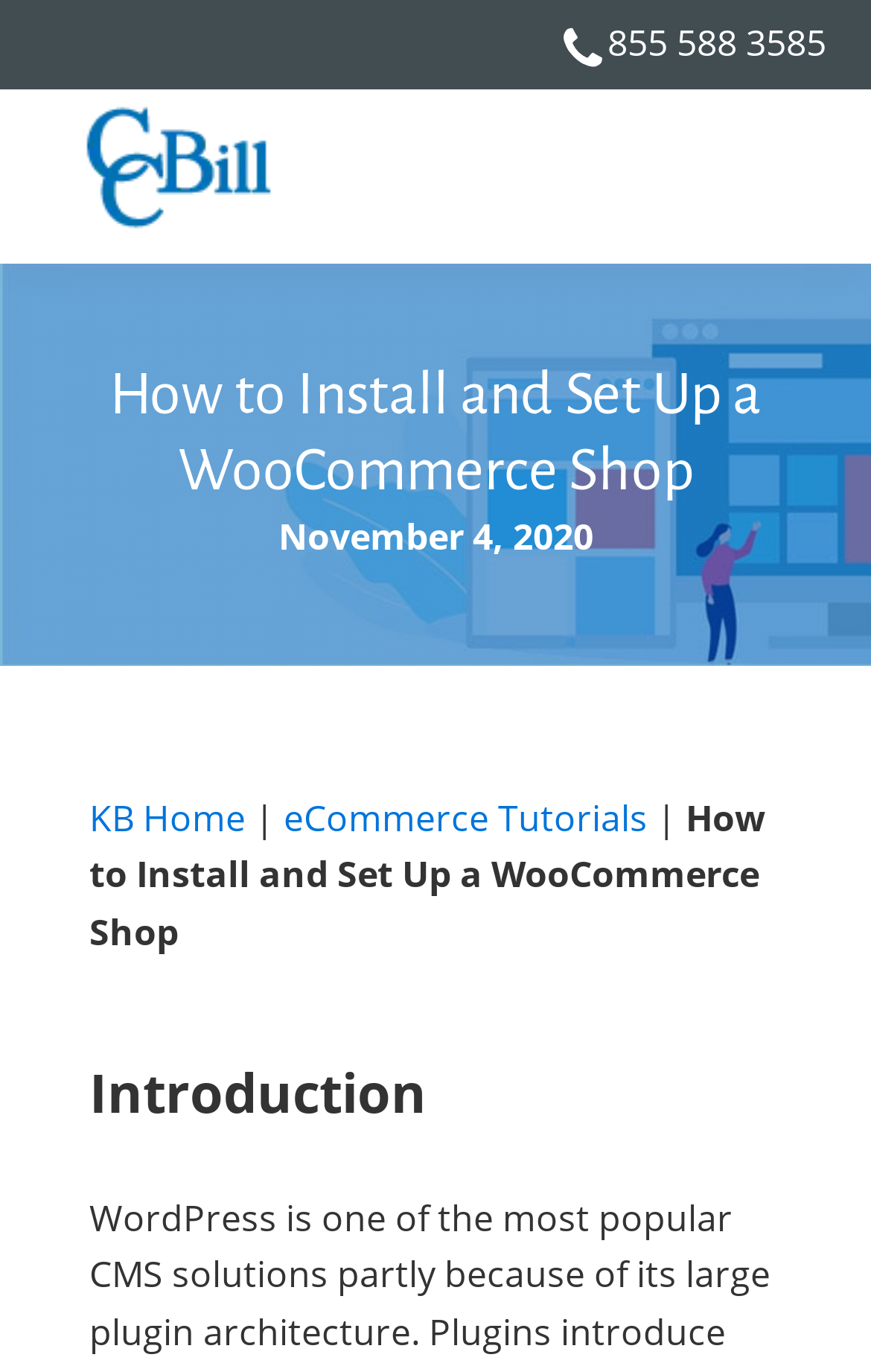What is the phone number provided?
Analyze the image and provide a thorough answer to the question.

I found the phone number by looking at the link element '855 588 3585' which is located near the top of the page, next to a phone icon.